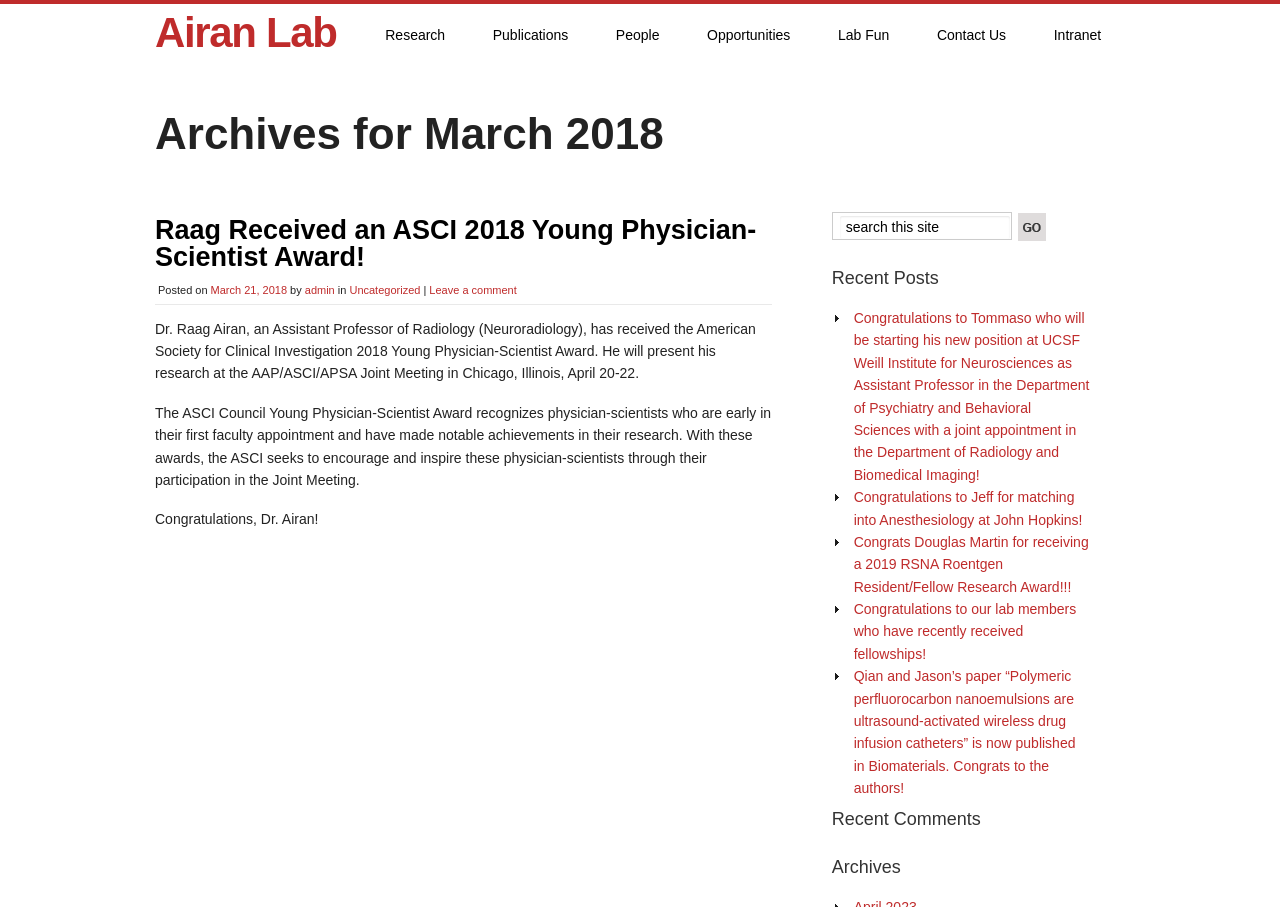How many recent posts are listed?
Your answer should be a single word or phrase derived from the screenshot.

5